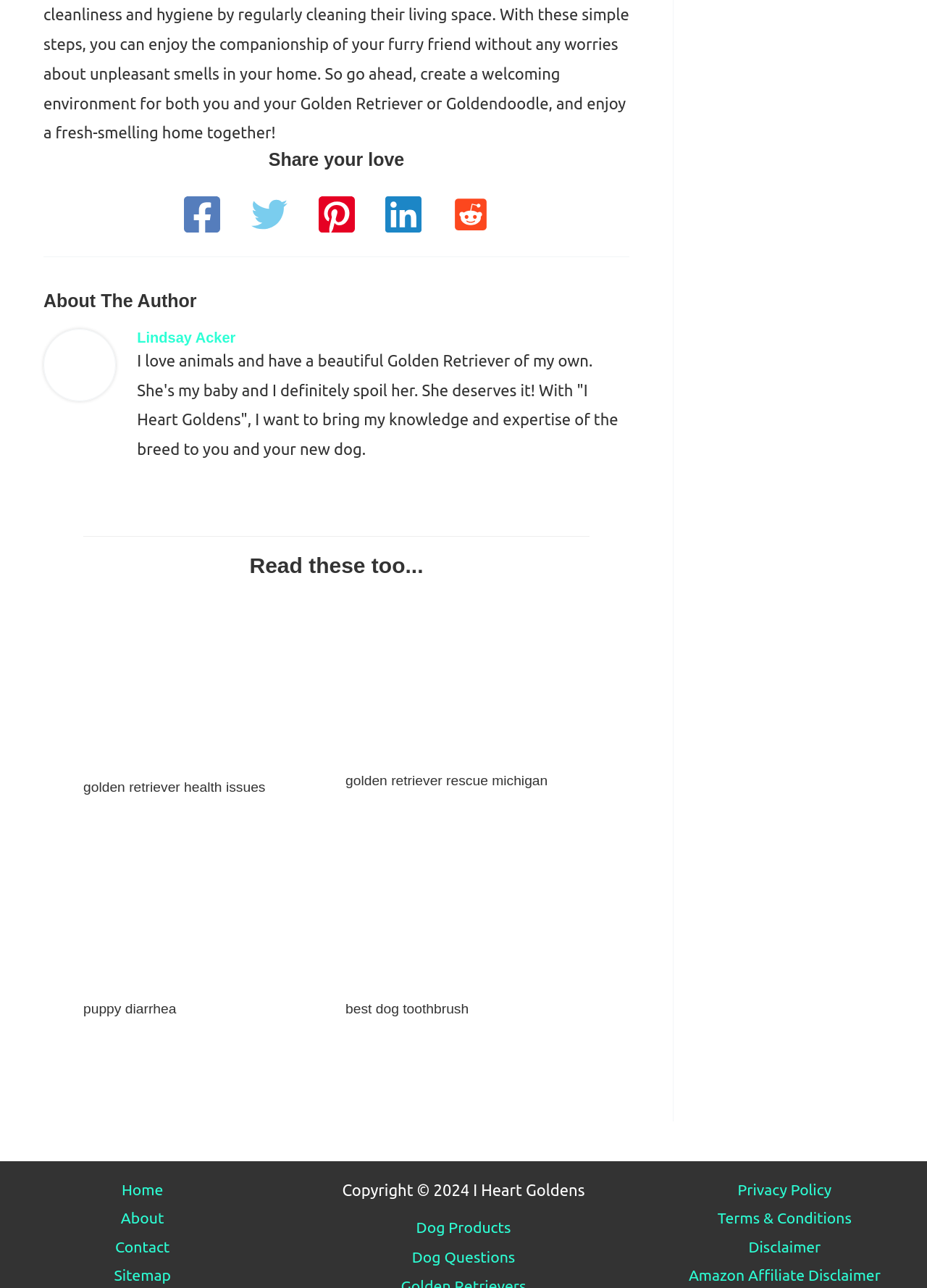Using the description: "golden retriever health issues", identify the bounding box of the corresponding UI element in the screenshot.

[0.09, 0.604, 0.294, 0.617]